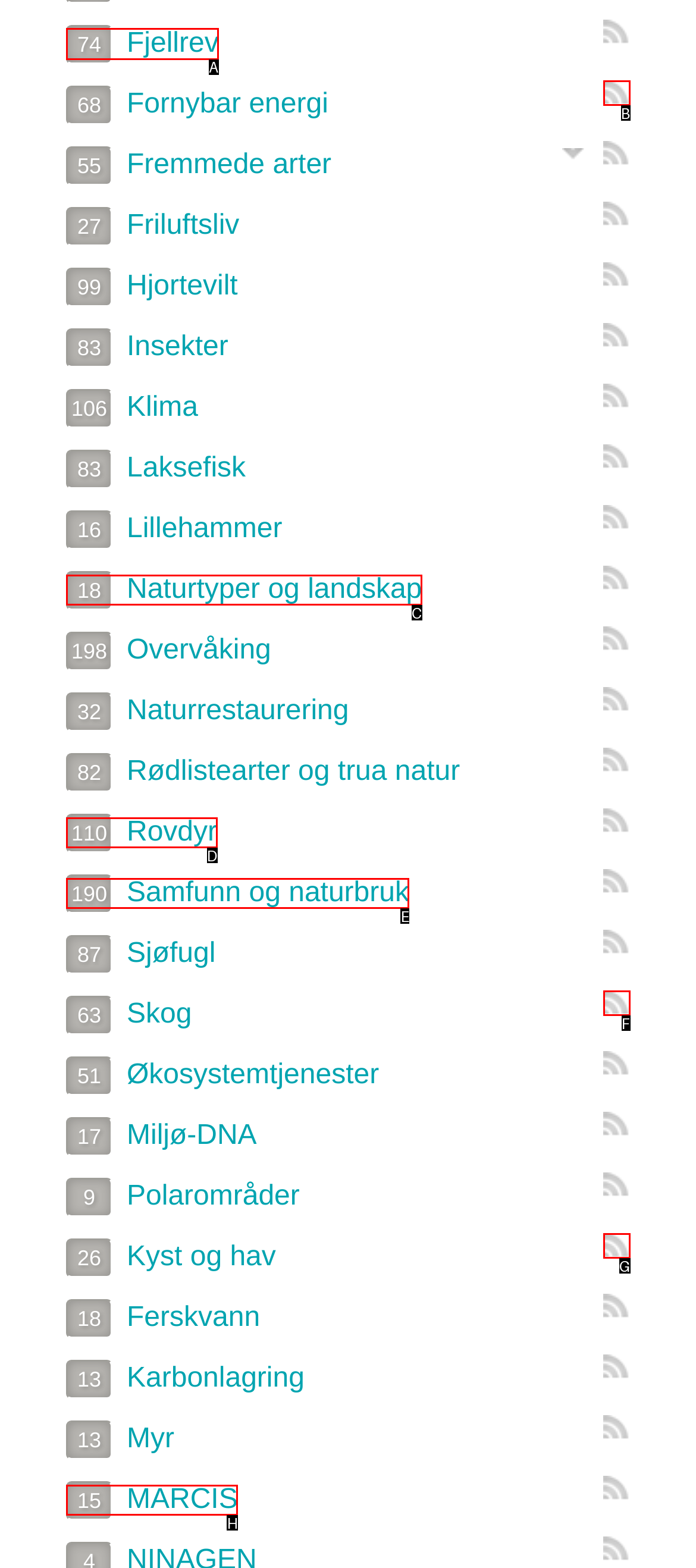Identify the correct UI element to click to achieve the task: Click on the 'Featured' link.
Answer with the letter of the appropriate option from the choices given.

None